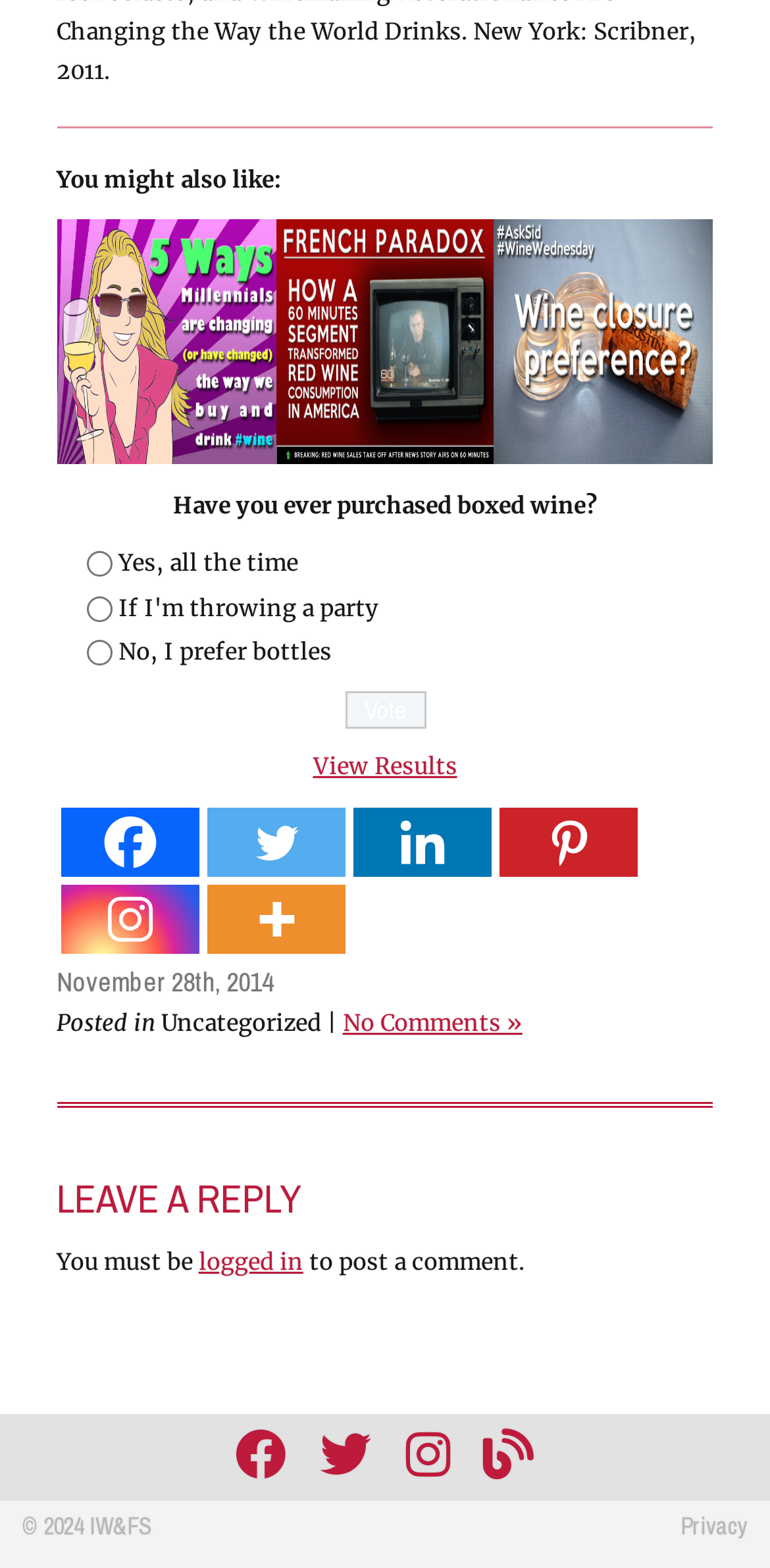What is the function of the 'Vote' button?
Look at the screenshot and respond with a single word or phrase.

To submit an answer